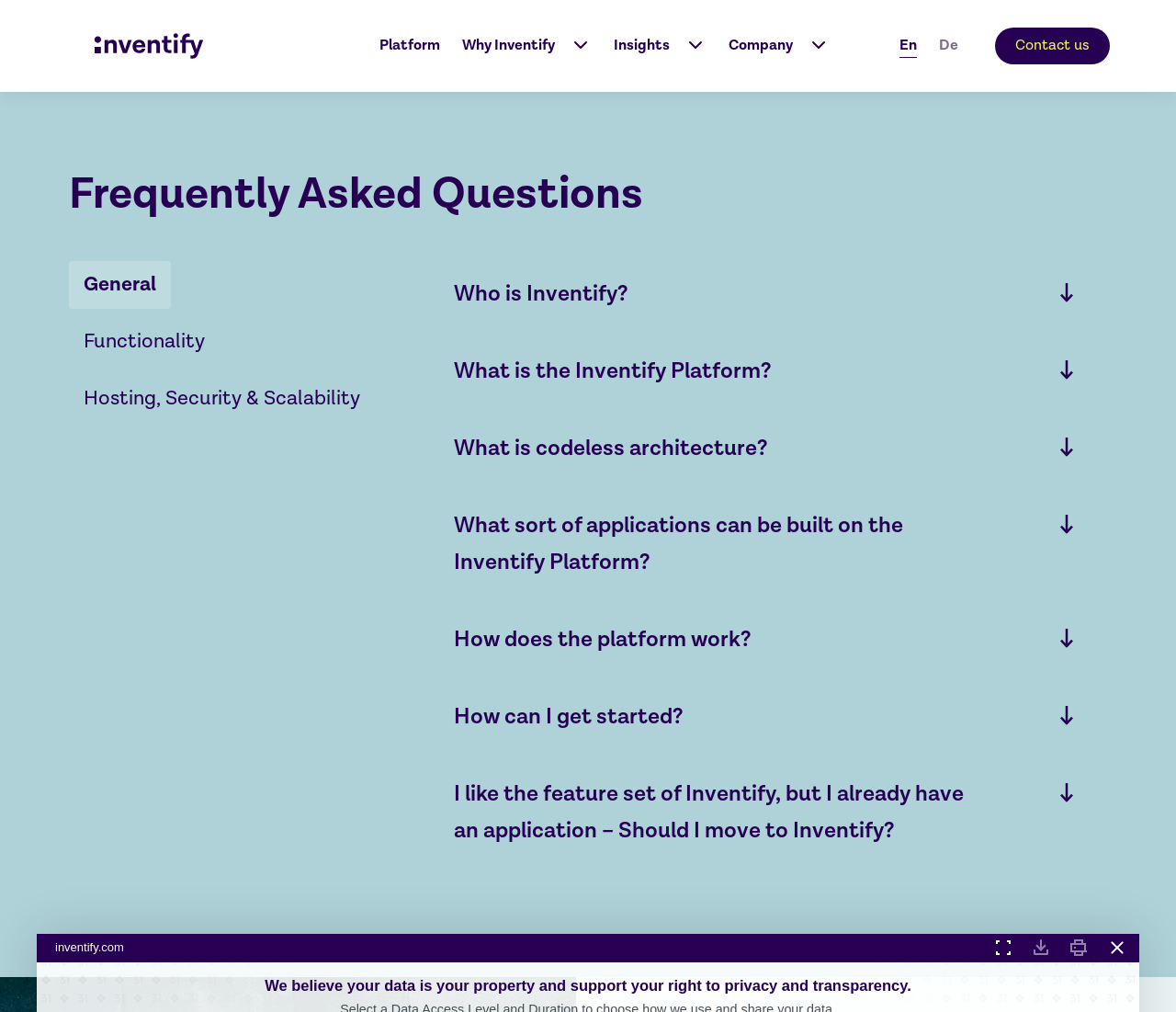Given the description of a UI element: "parent_node: Platform", identify the bounding box coordinates of the matching element in the webpage screenshot.

[0.056, 0.018, 0.197, 0.073]